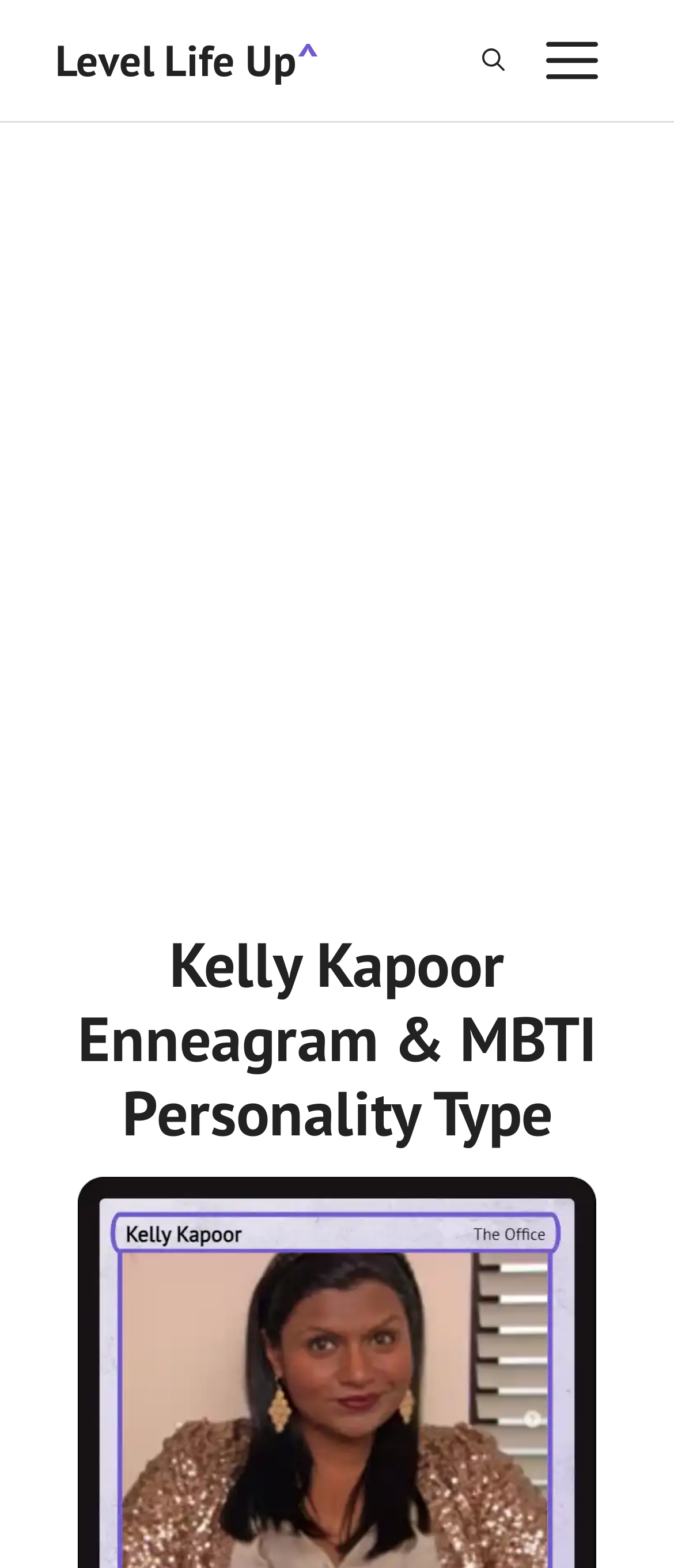From the webpage screenshot, identify the region described by aria-label="Open search". Provide the bounding box coordinates as (top-left x, top-left y, bottom-right x, bottom-right y), with each value being a floating point number between 0 and 1.

[0.685, 0.018, 0.779, 0.06]